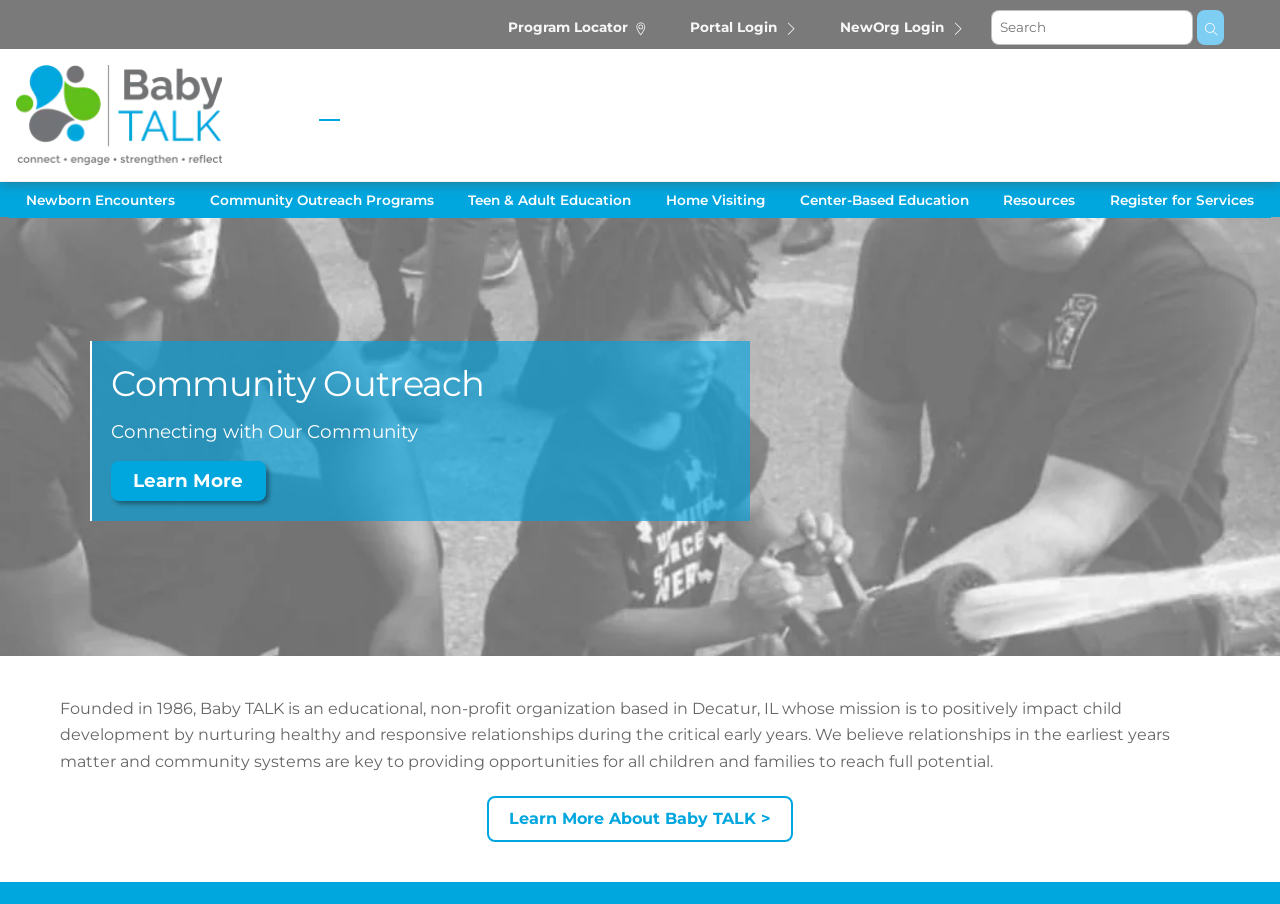Locate the bounding box coordinates of the area that needs to be clicked to fulfill the following instruction: "Learn more about Baby TALK". The coordinates should be in the format of four float numbers between 0 and 1, namely [left, top, right, bottom].

[0.38, 0.88, 0.62, 0.931]